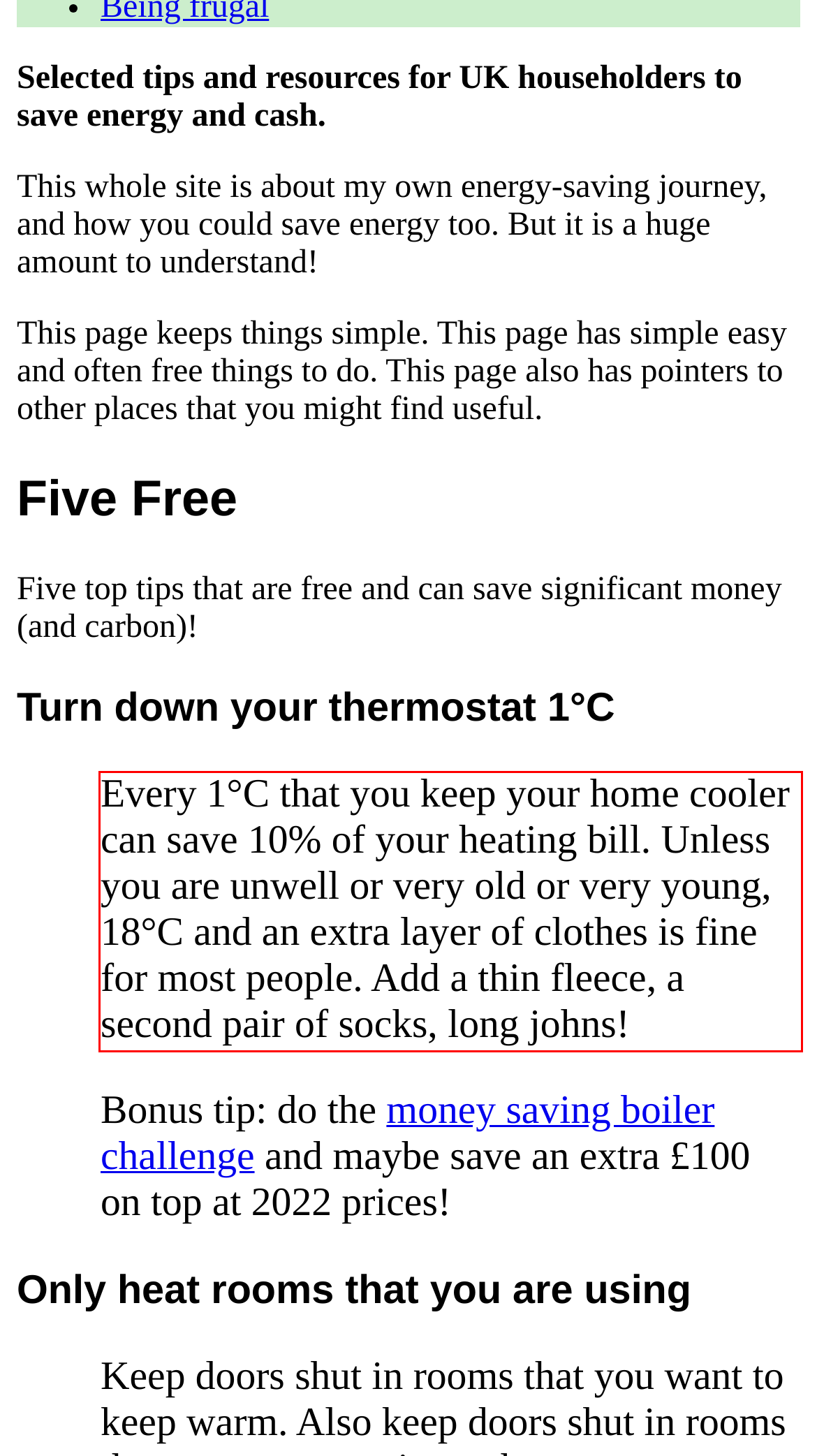You are presented with a screenshot containing a red rectangle. Extract the text found inside this red bounding box.

Every 1°C that you keep your home cooler can save 10% of your heating bill. Unless you are unwell or very old or very young, 18°C and an extra layer of clothes is fine for most people. Add a thin fleece, a second pair of socks, long johns!